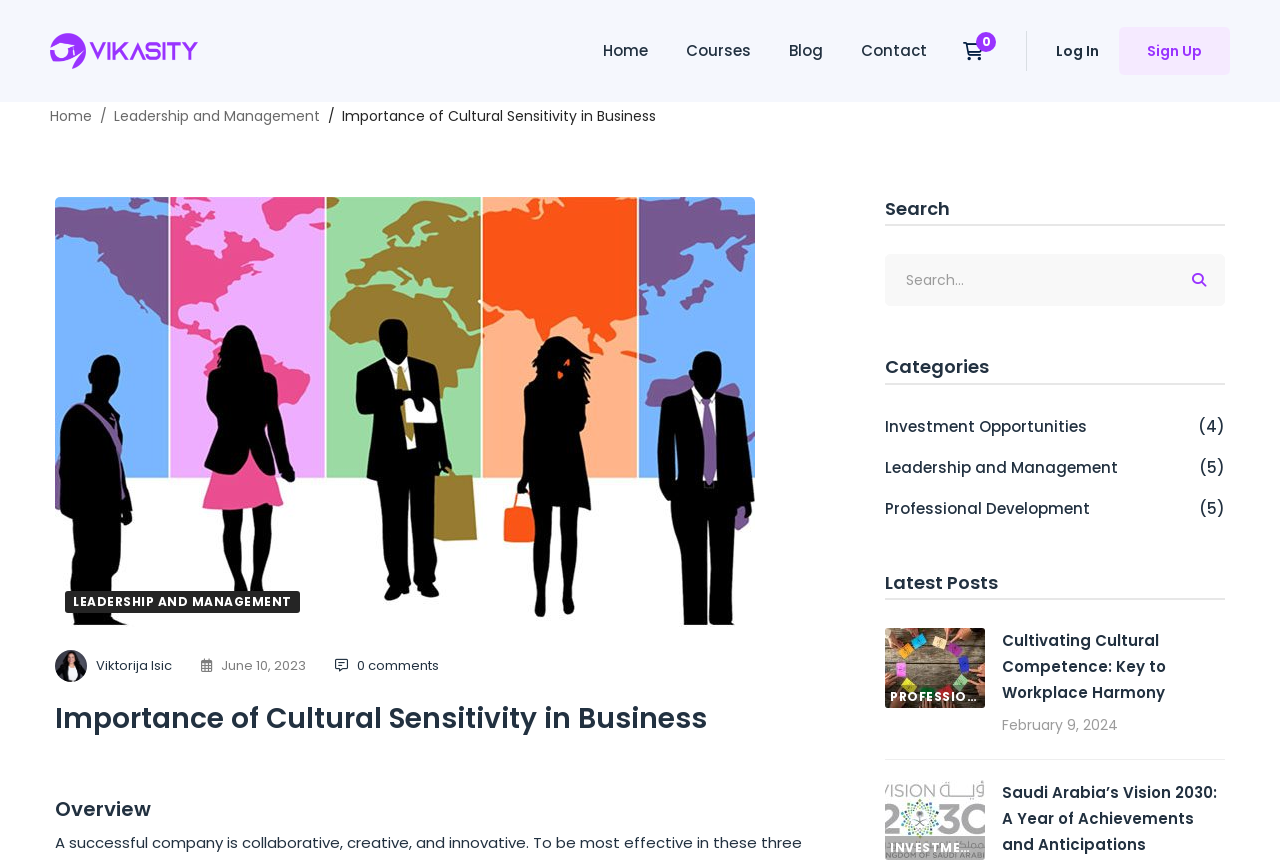Please find the bounding box coordinates of the element that needs to be clicked to perform the following instruction: "Click on the Vikasity link". The bounding box coordinates should be four float numbers between 0 and 1, represented as [left, top, right, bottom].

[0.039, 0.021, 0.155, 0.097]